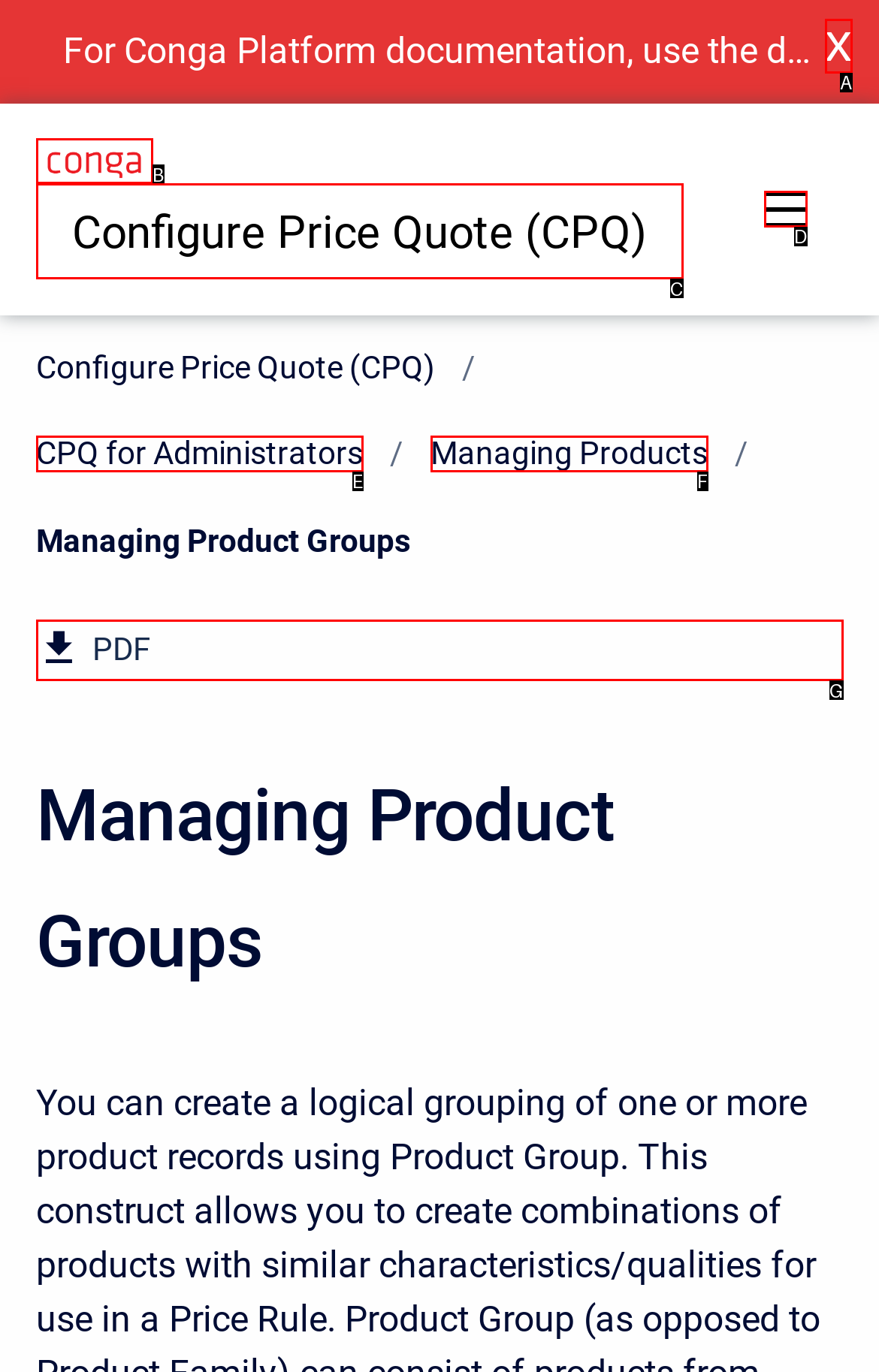Given the description: Managing Products, identify the HTML element that fits best. Respond with the letter of the correct option from the choices.

F